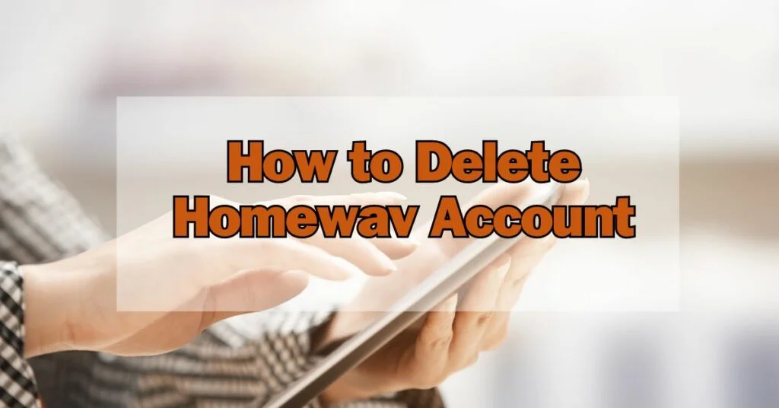What is the purpose of the image?
Please provide a single word or phrase as your answer based on the screenshot.

to assist users